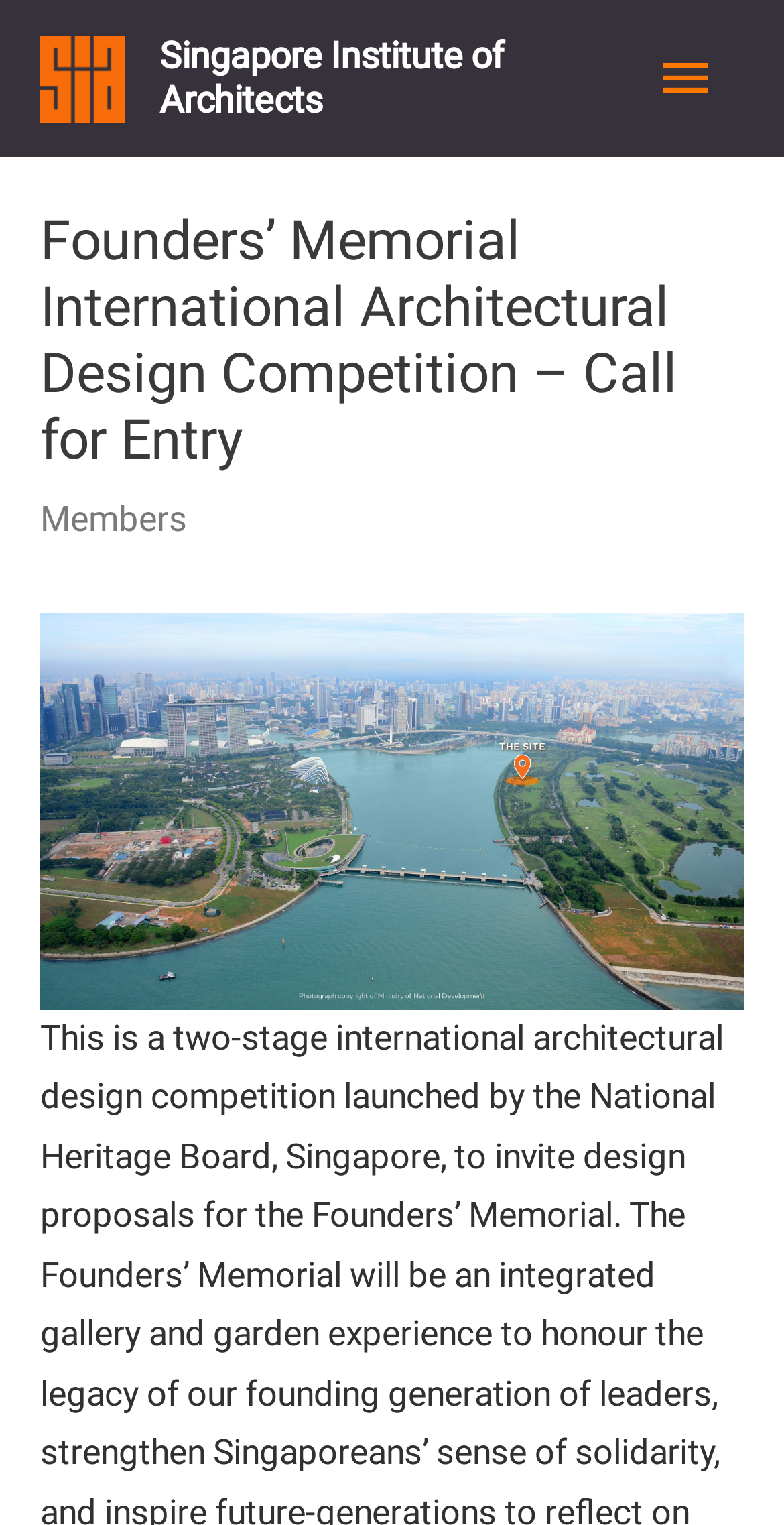Using the description: "Main Menu", identify the bounding box of the corresponding UI element in the screenshot.

[0.799, 0.011, 0.949, 0.092]